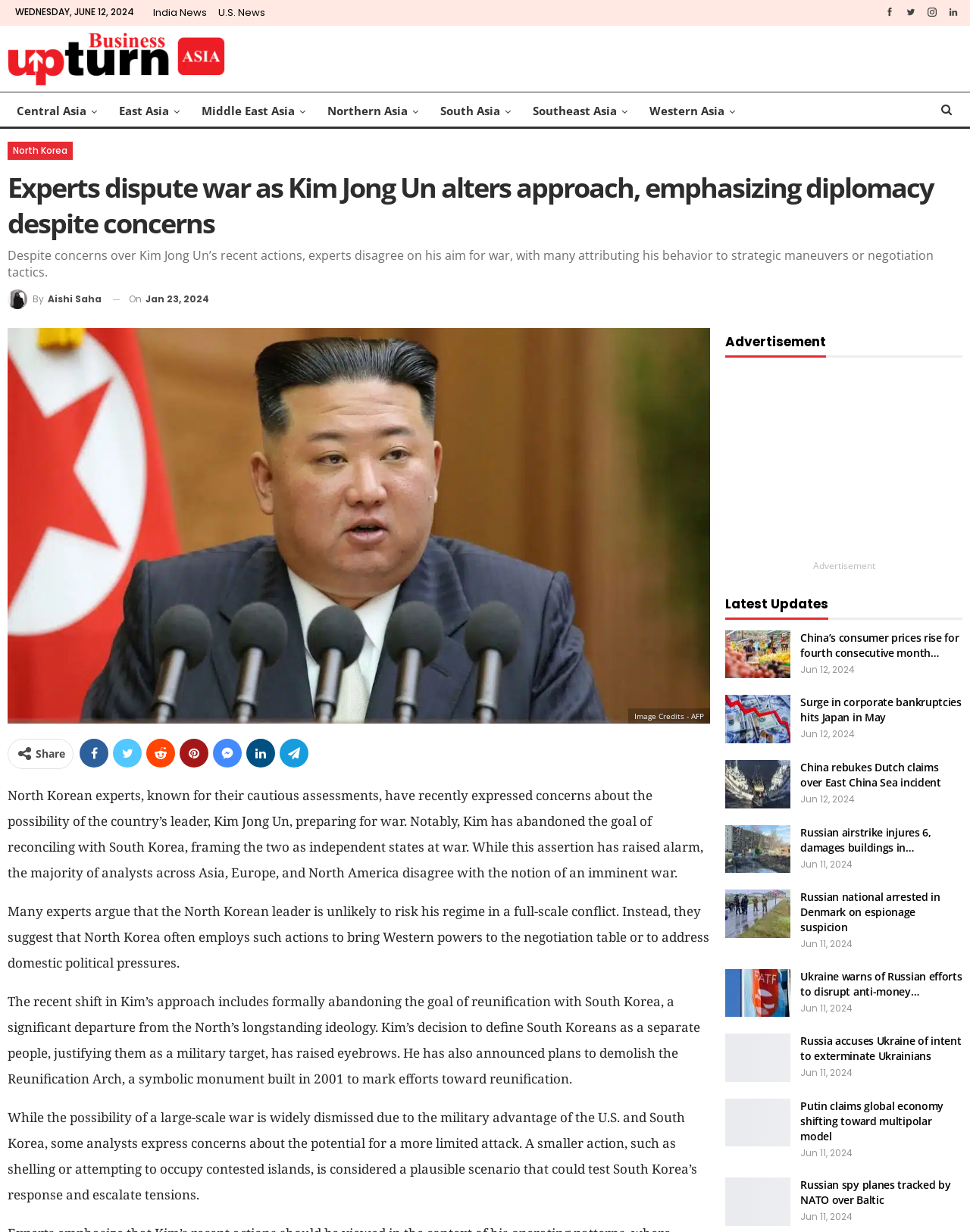Generate a comprehensive description of the contents of the webpage.

This webpage is an article from Business Upturn Asia, with a focus on international news and politics. At the top, there is a navigation menu with links to different regions, including Central Asia, East Asia, and South Asia. Below this, there is a heading that reads "Experts dispute war as Kim Jong Un alters approach, emphasizing diplomacy despite concerns." 

To the left of the heading, there is a logo for Business Upturn Asia, accompanied by an image. Below the heading, there is a brief summary of the article, which discusses Kim Jong Un's recent actions and the opinions of experts on the possibility of war. 

The article is written by Aishi Saha and was published on January 23, 2024. The main content of the article is divided into several paragraphs, which discuss the concerns raised by Kim Jong Un's actions, the opinions of experts, and the potential consequences of his decisions. 

On the right side of the page, there are several links to other news articles, including "China's consumer prices rise for fourth consecutive month" and "Surge in corporate bankruptcies hits Japan in May." Each of these links is accompanied by a timestamp, indicating when the article was published. 

At the bottom of the page, there is an advertisement, followed by a section labeled "Latest Updates" that lists several more news articles.